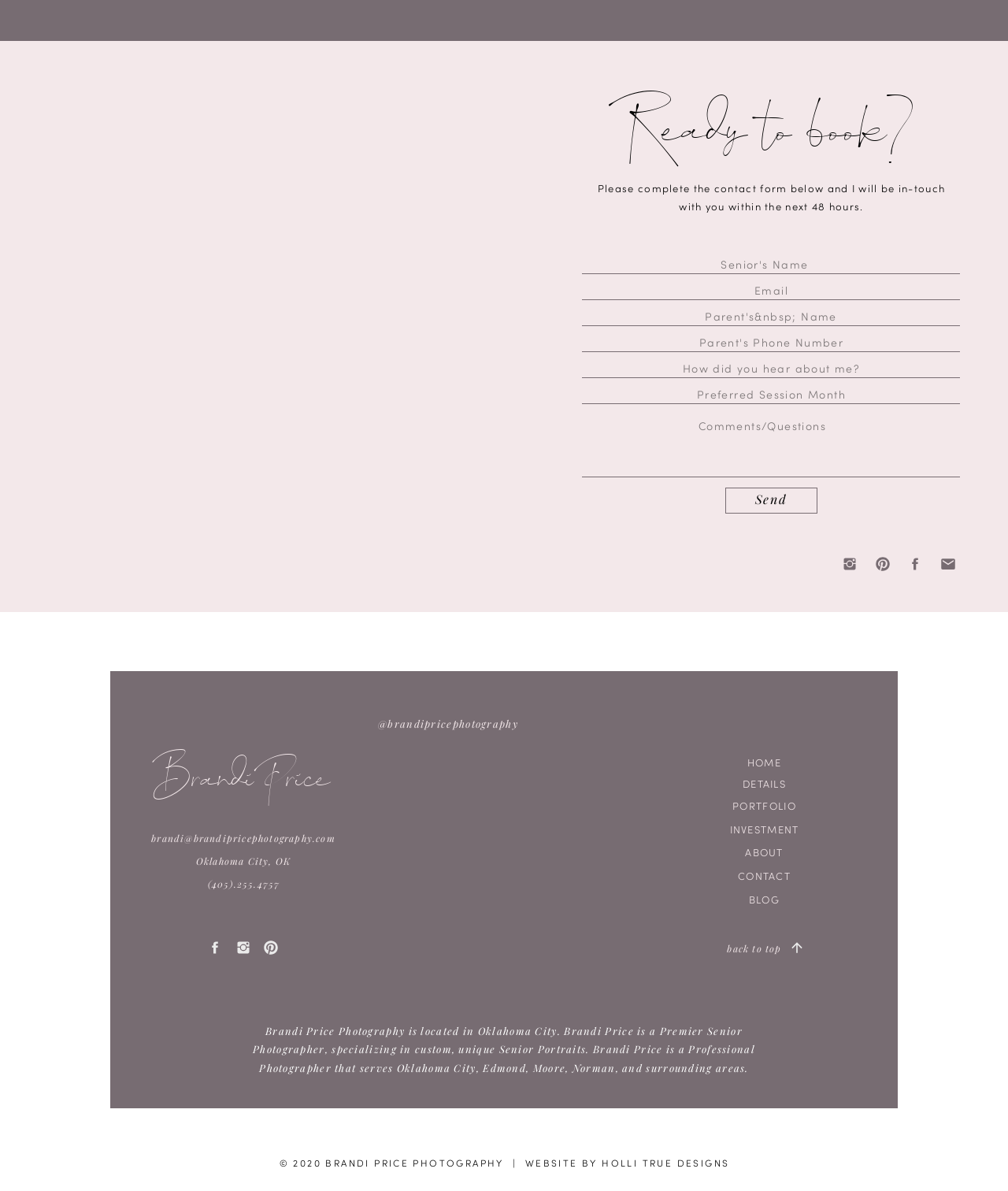What is the photographer's location?
Answer the question with a single word or phrase, referring to the image.

Oklahoma City, OK